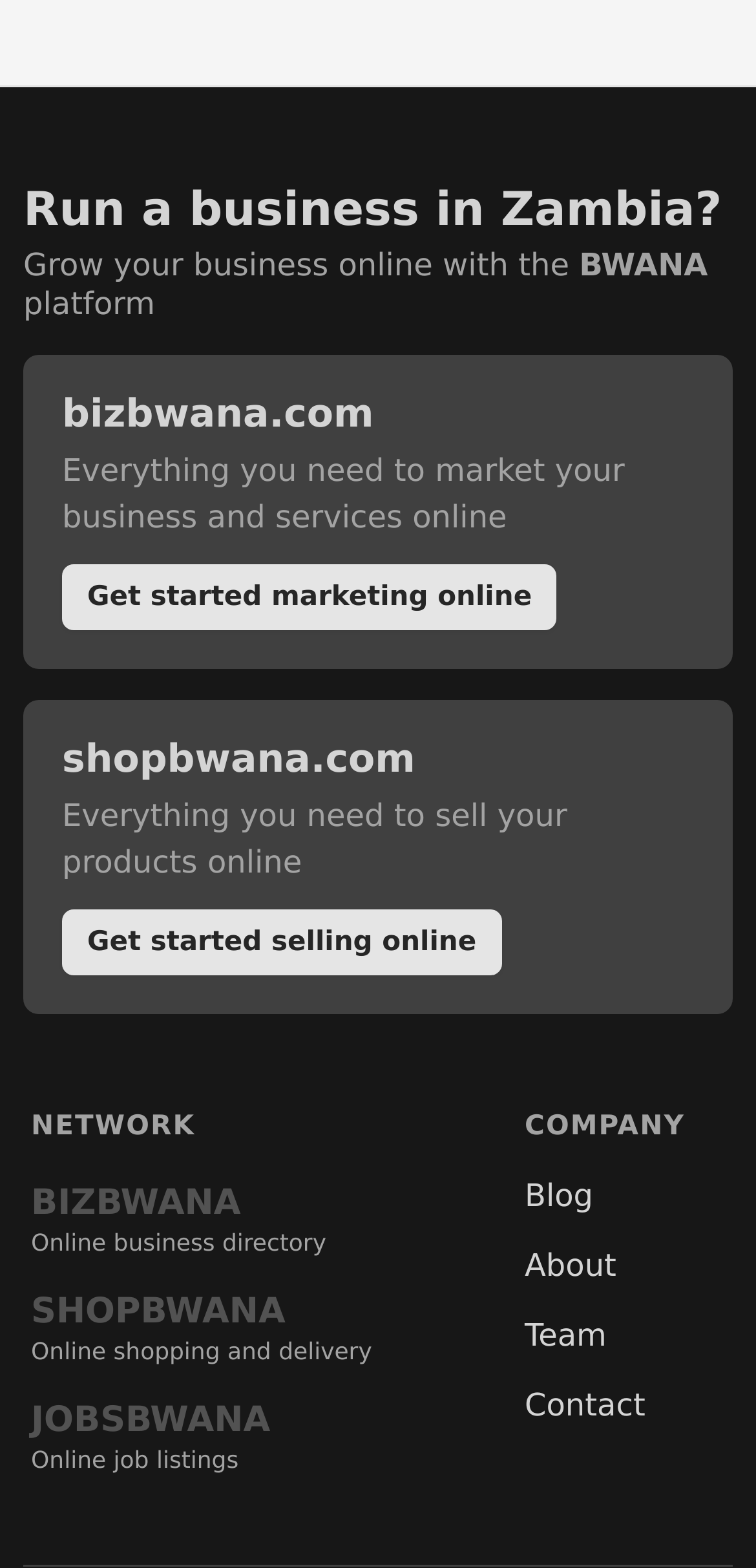What is the purpose of the 'Get started marketing online' button?
Carefully analyze the image and provide a thorough answer to the question.

The 'Get started marketing online' button is likely a call-to-action to encourage users to start marketing their business online using the provided platform.